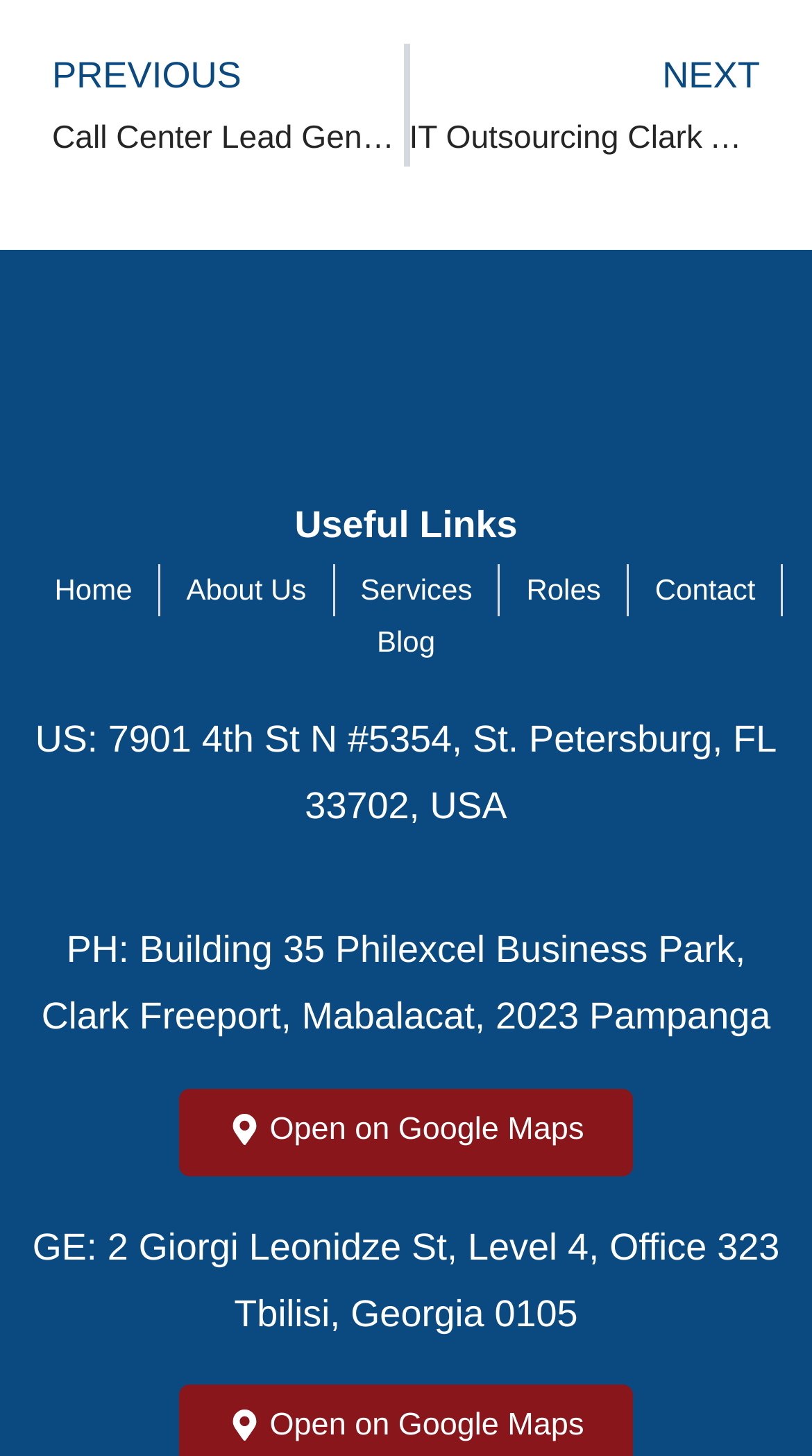Using the information from the screenshot, answer the following question thoroughly:
What is the purpose of the 'Open on Google Maps' link?

I found the 'Open on Google Maps' link next to the Philippine office address, which suggests that it is intended to open the location on Google Maps.